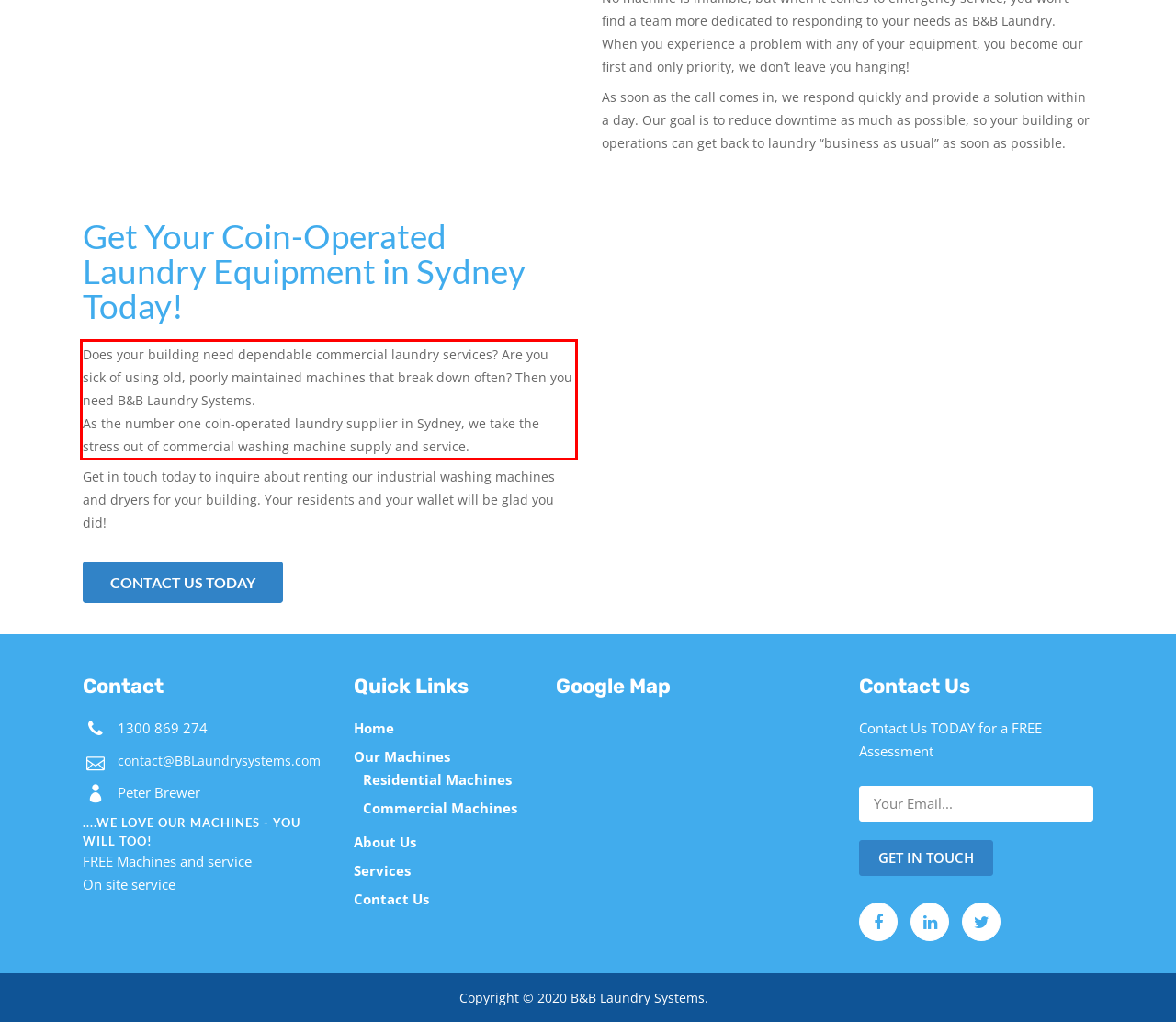Review the webpage screenshot provided, and perform OCR to extract the text from the red bounding box.

Does your building need dependable commercial laundry services? Are you sick of using old, poorly maintained machines that break down often? Then you need B&B Laundry Systems. As the number one coin-operated laundry supplier in Sydney, we take the stress out of commercial washing machine supply and service.